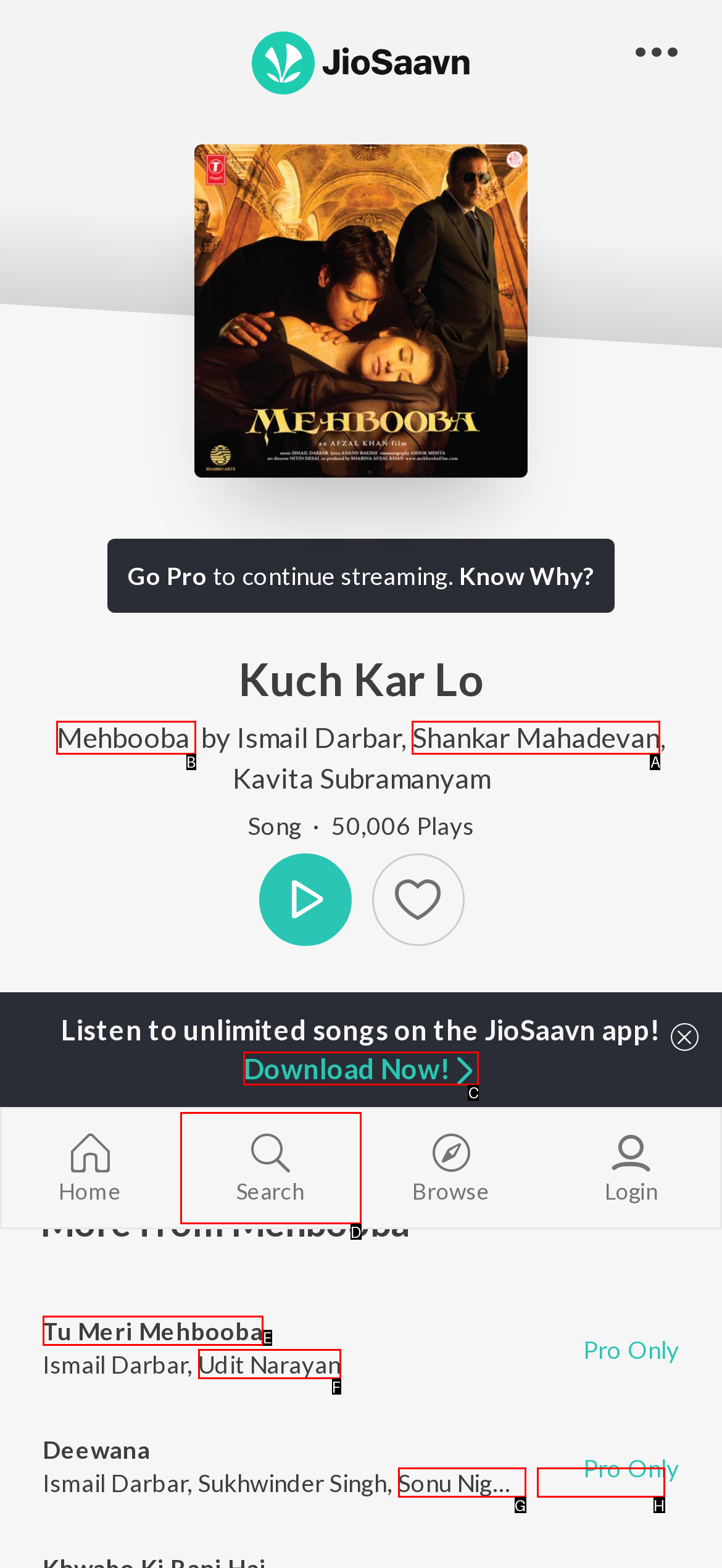Select the HTML element that should be clicked to accomplish the task: Go to the Mehbooba album page Reply with the corresponding letter of the option.

B